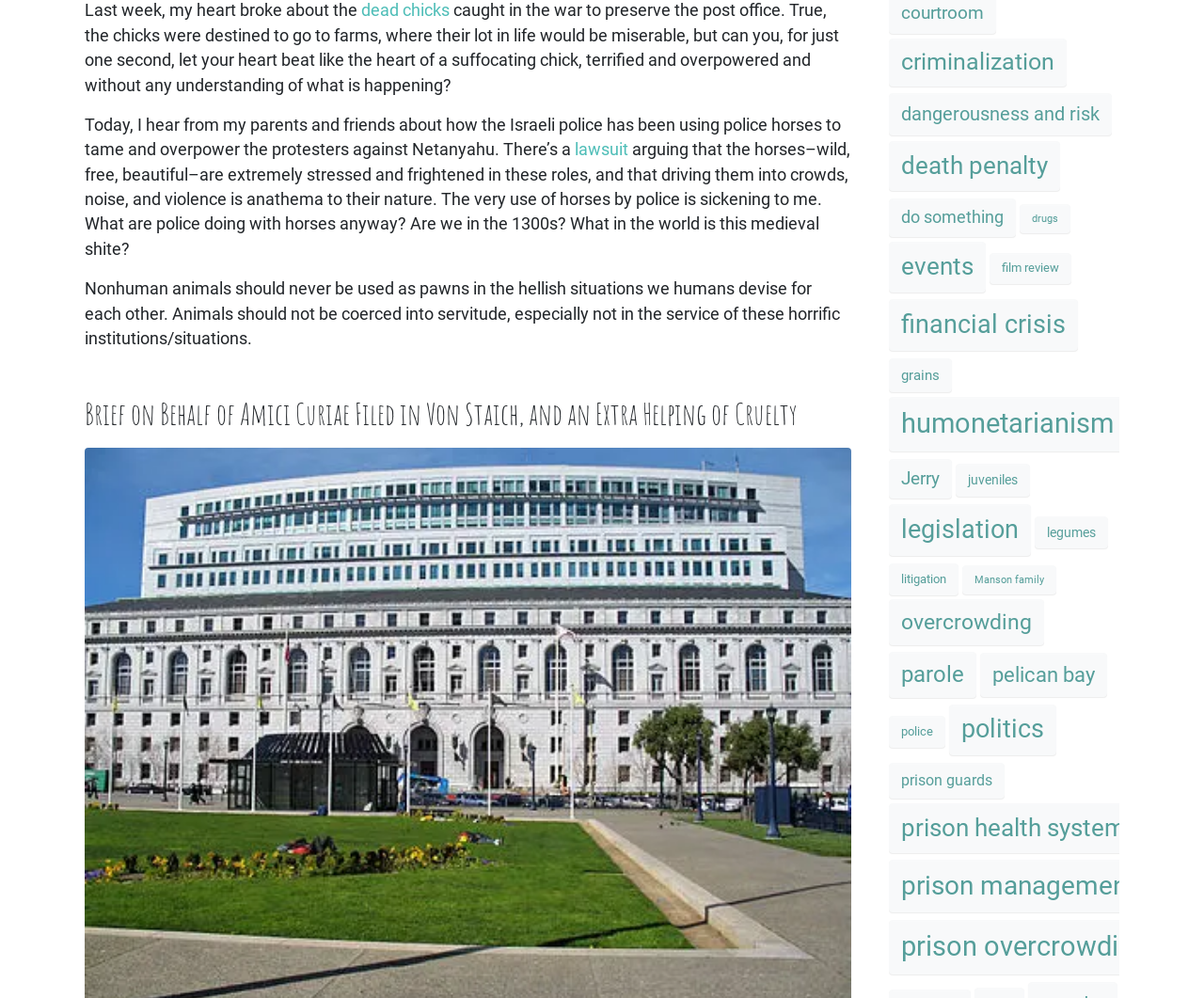What is the author's opinion on using horses by police?
Please answer the question as detailed as possible.

The author expresses strong disapproval of the use of horses by police, calling it 'sickening' and 'medieval shite'. The author argues that horses should not be used as pawns in human conflicts and that it is anathema to their nature.